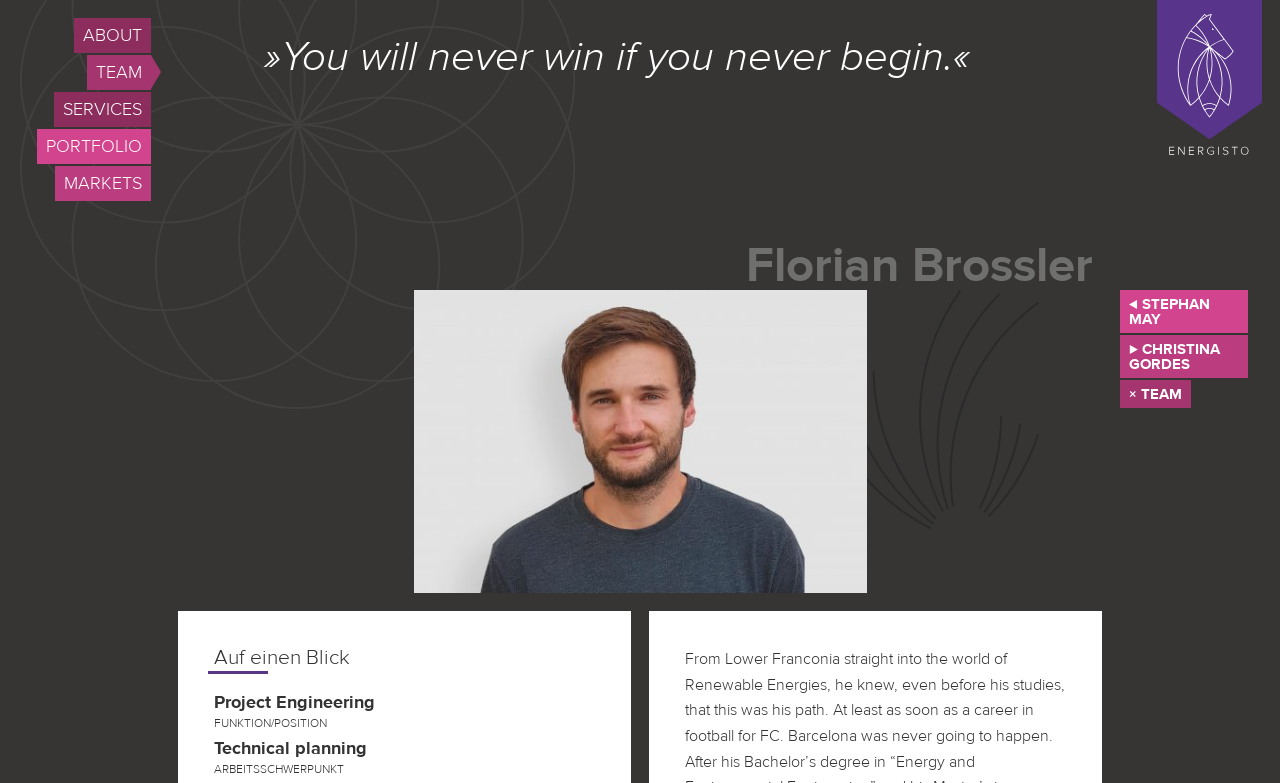Please identify the bounding box coordinates of the element I should click to complete this instruction: 'View Florian Brossler's profile'. The coordinates should be given as four float numbers between 0 and 1, like this: [left, top, right, bottom].

[0.139, 0.308, 0.861, 0.371]